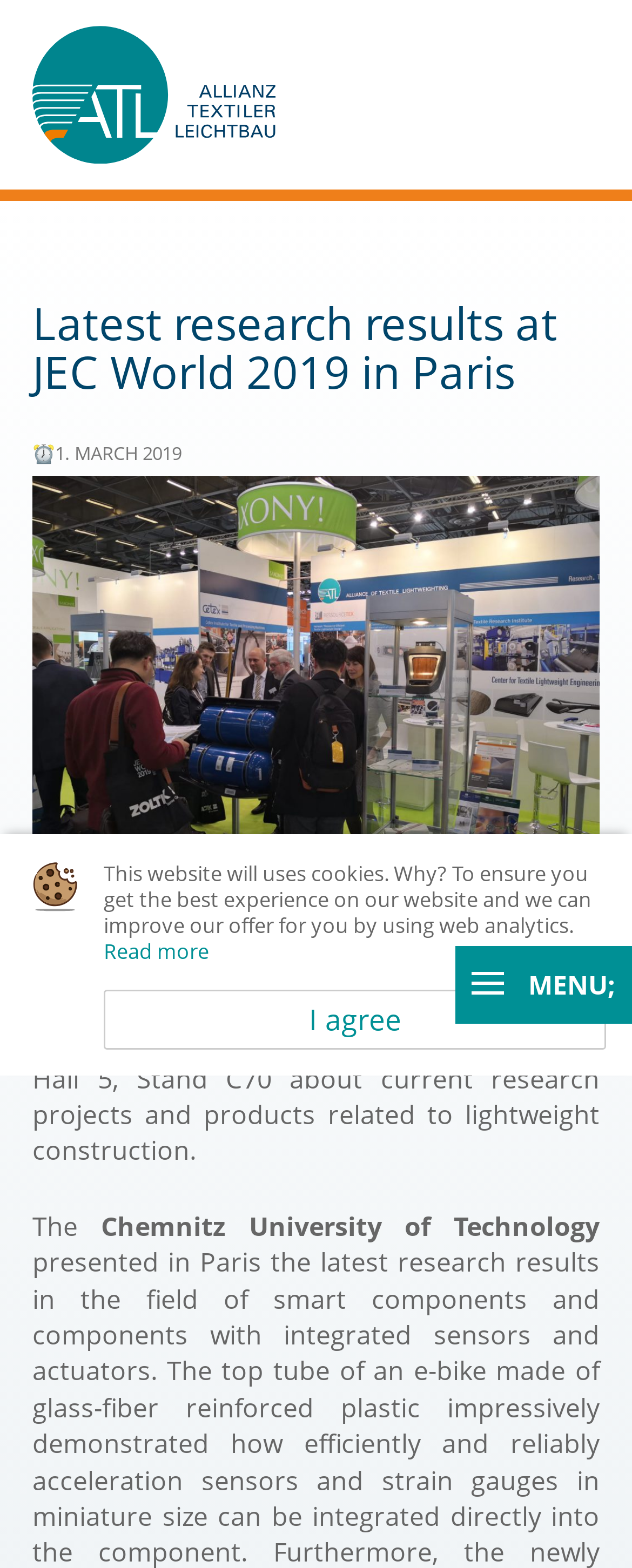Provide the bounding box coordinates in the format (top-left x, top-left y, bottom-right x, bottom-right y). All values are floating point numbers between 0 and 1. Determine the bounding box coordinate of the UI element described as: 1. March 2019

[0.051, 0.281, 0.287, 0.297]